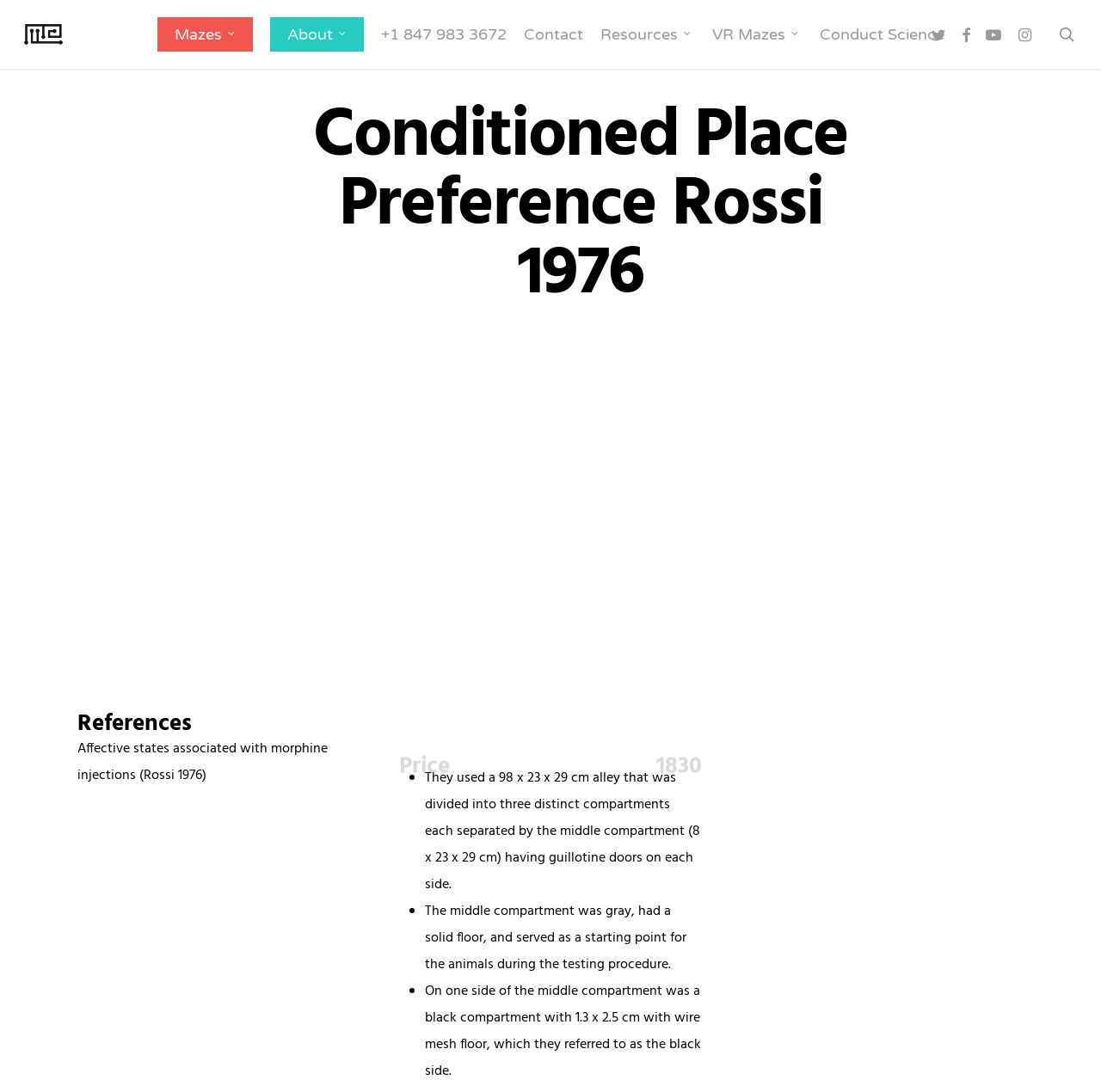Find the bounding box coordinates for the element that must be clicked to complete the instruction: "Visit the 'About' page". The coordinates should be four float numbers between 0 and 1, indicated as [left, top, right, bottom].

[0.245, 0.025, 0.33, 0.038]